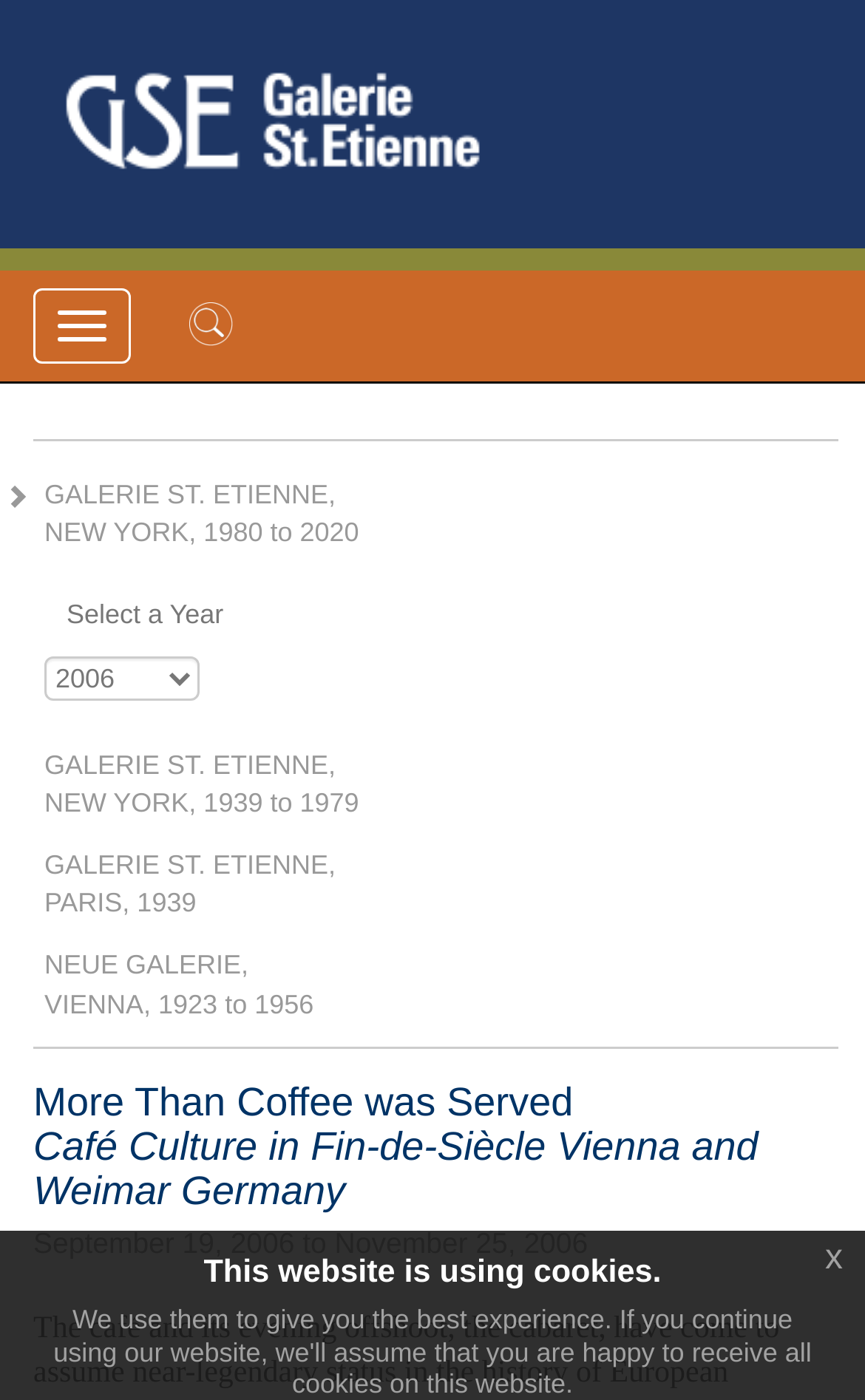Please mark the bounding box coordinates of the area that should be clicked to carry out the instruction: "View GALERIE ST. ETIENNE, NEW YORK, 1980 to 2020".

[0.051, 0.342, 0.415, 0.391]